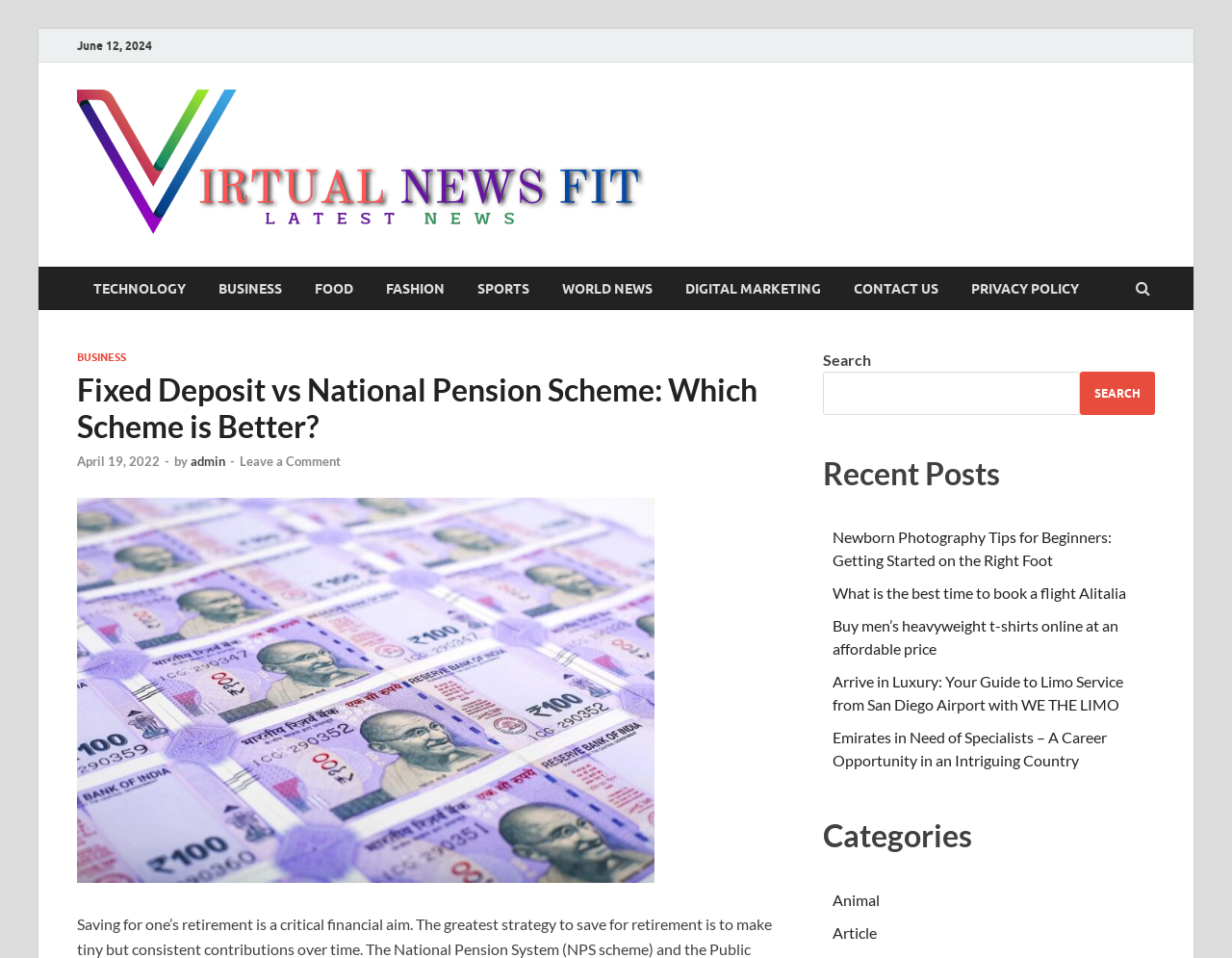For the following element description, predict the bounding box coordinates in the format (top-left x, top-left y, bottom-right x, bottom-right y). All values should be floating point numbers between 0 and 1. Description: Subscribe Us On WhatsApp

None